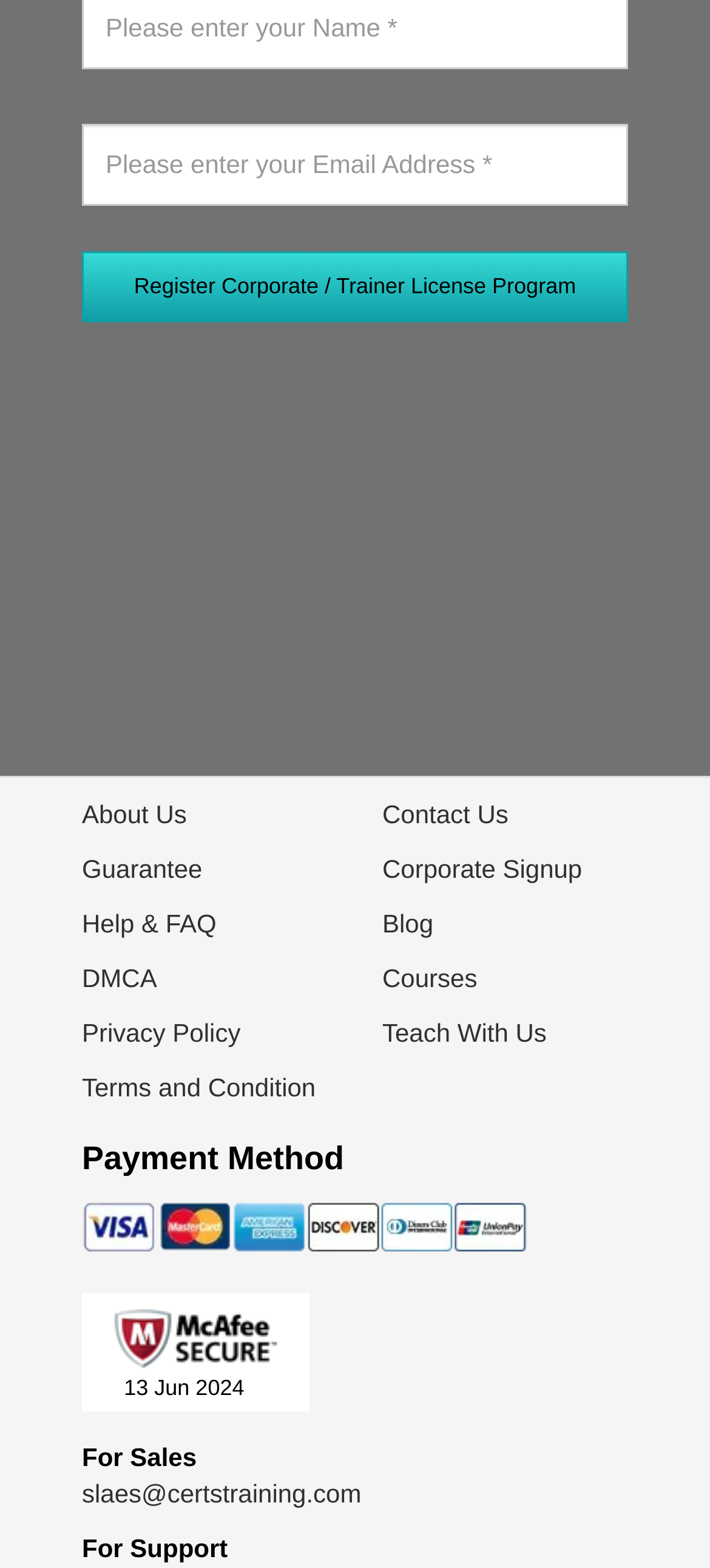What is the payment method mentioned on the webpage?
Using the image provided, answer with just one word or phrase.

Not specified